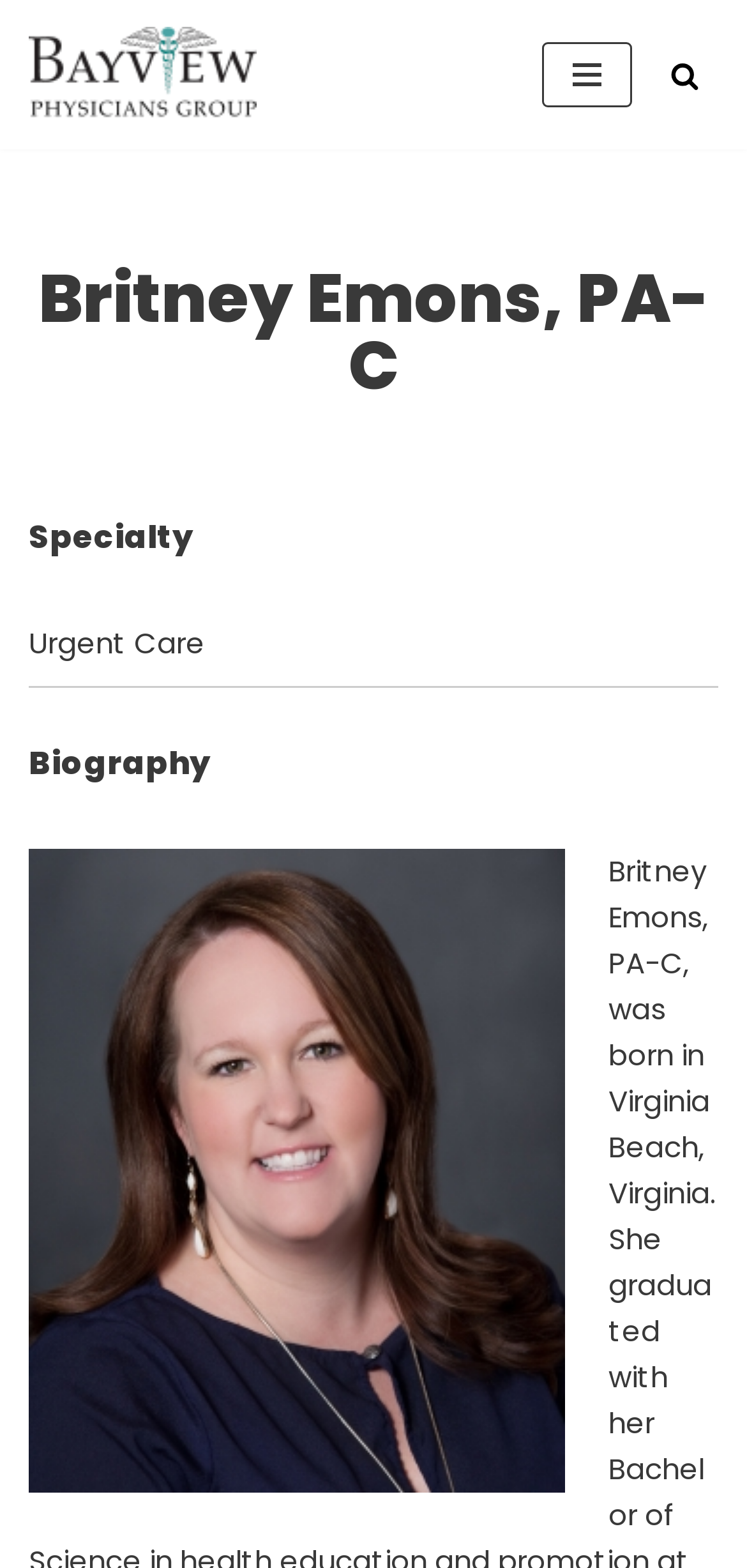Locate the UI element that matches the description Navigation Menu in the webpage screenshot. Return the bounding box coordinates in the format (top-left x, top-left y, bottom-right x, bottom-right y), with values ranging from 0 to 1.

[0.726, 0.027, 0.846, 0.068]